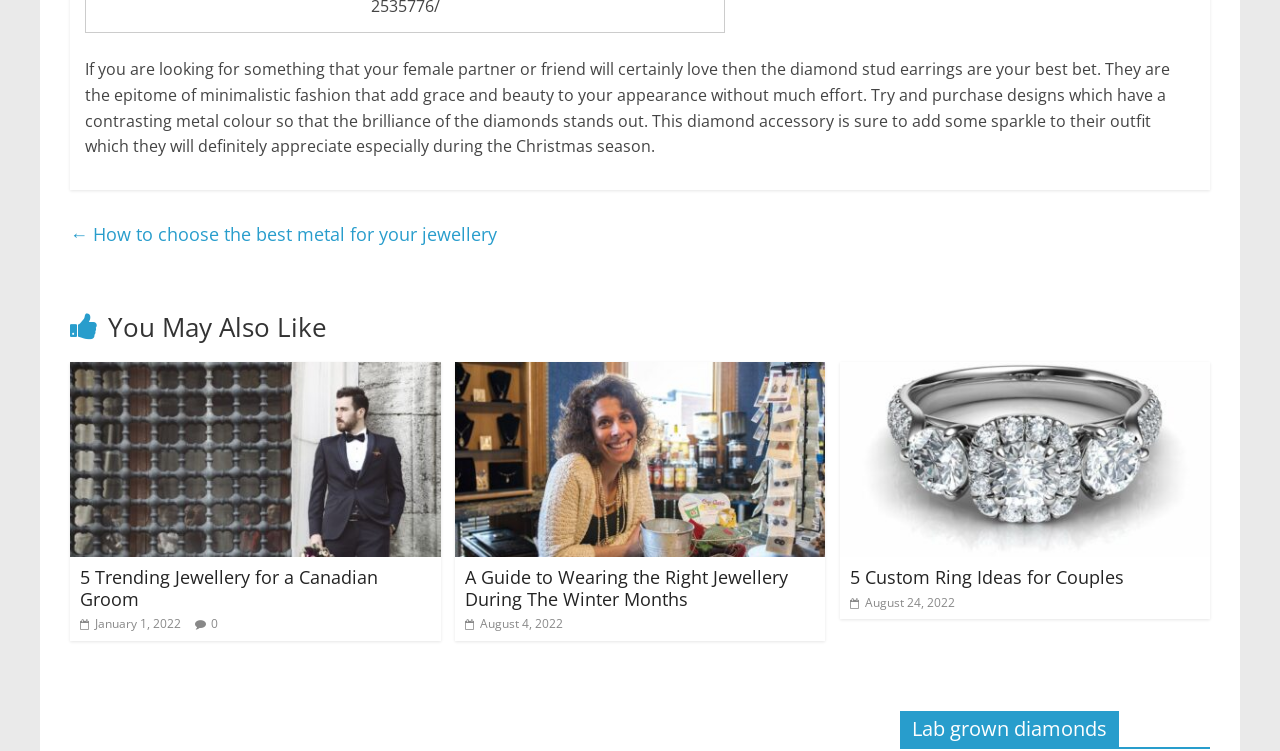Please determine the bounding box coordinates for the element with the description: "August 4, 2022August 4, 2022".

[0.363, 0.819, 0.44, 0.842]